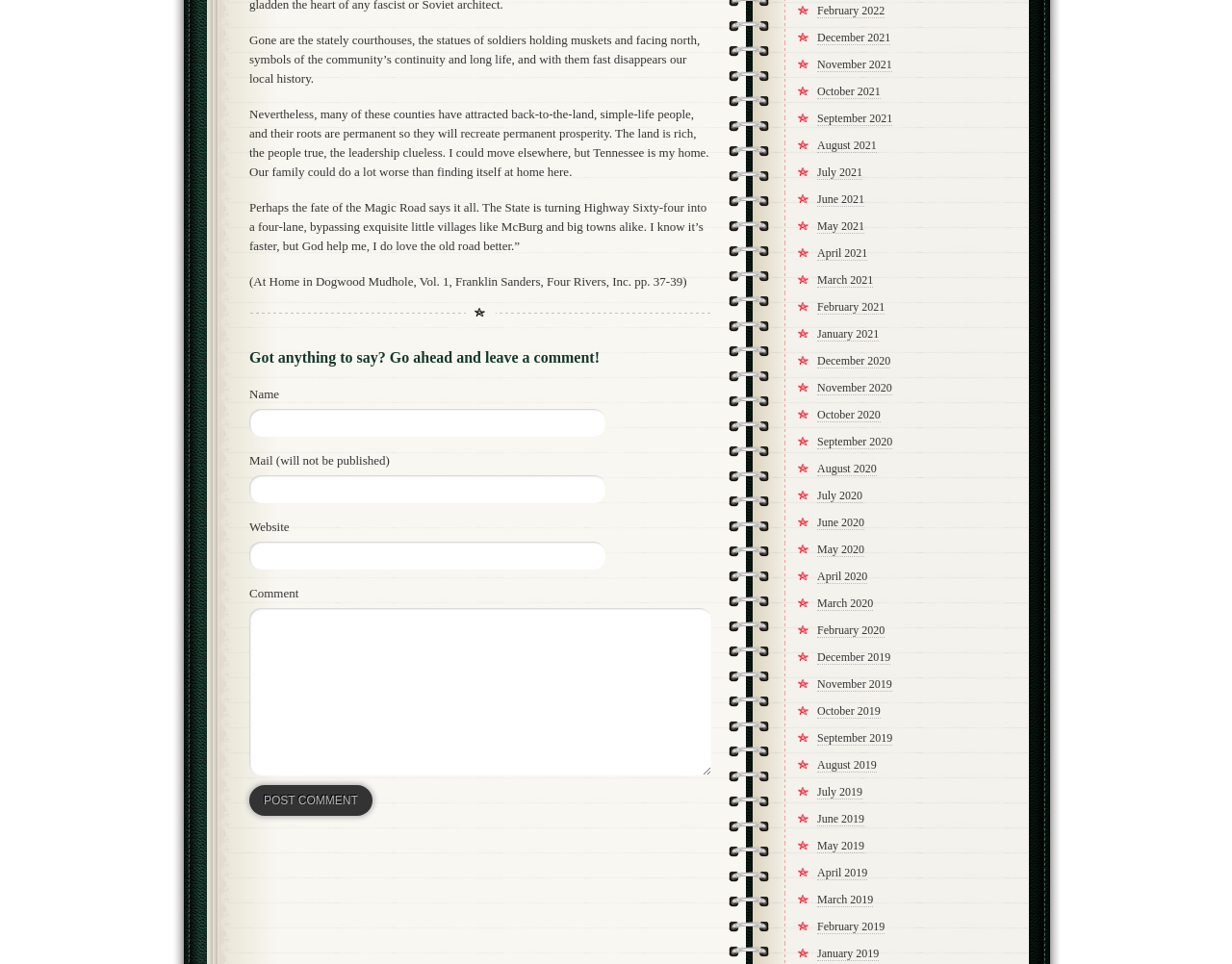Find and specify the bounding box coordinates that correspond to the clickable region for the instruction: "Click on the 'POST COMMENT' button".

[0.202, 0.815, 0.302, 0.847]